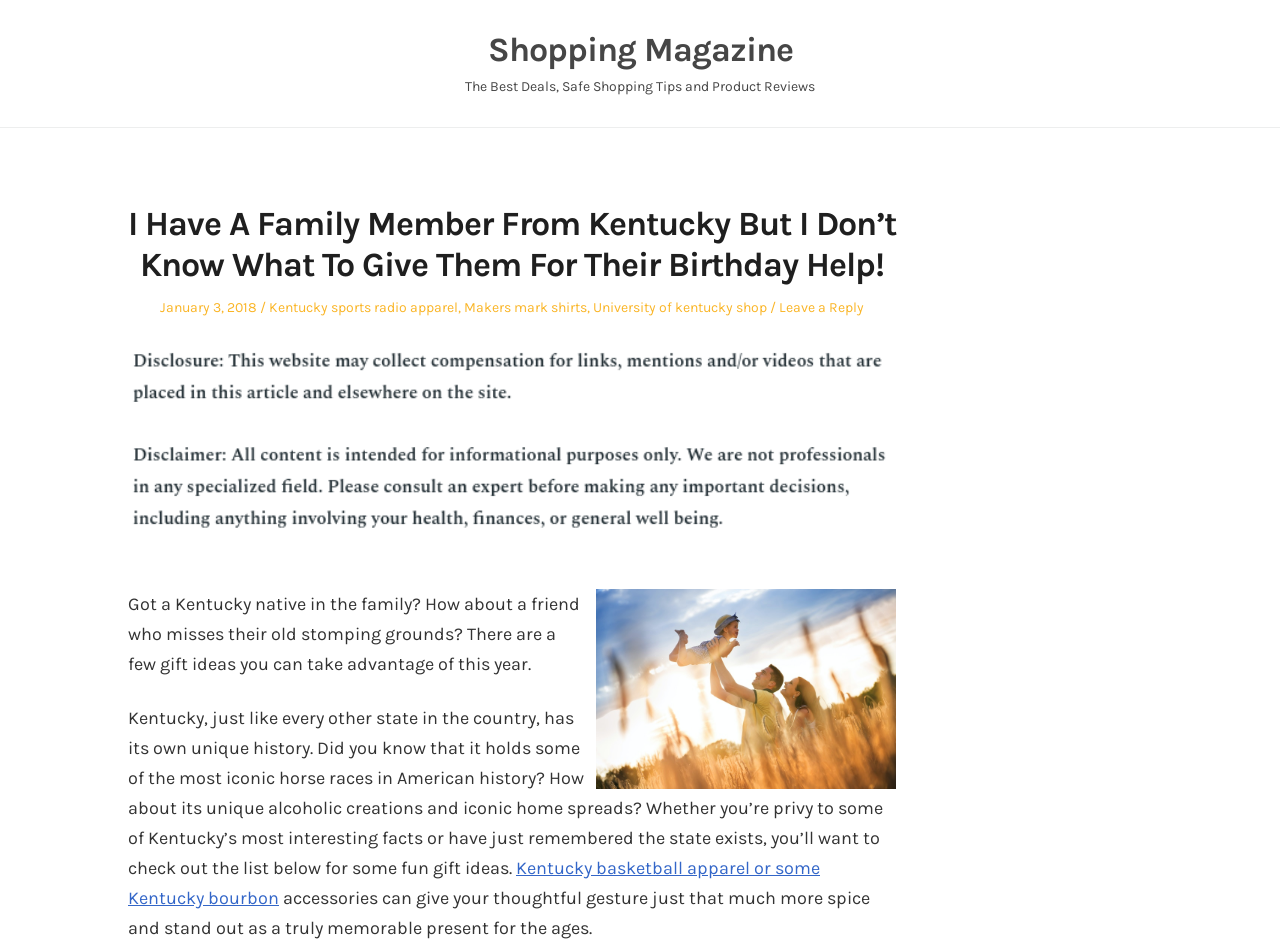Craft a detailed narrative of the webpage's structure and content.

This webpage is about gift ideas for individuals with a connection to Kentucky. At the top, there is a link to "Shopping Magazine" and a brief description of the magazine. Below this, there is a navigation menu that spans the entire width of the page.

The main content of the page is divided into sections. The first section has a heading that matches the title of the webpage, "I Have A Family Member From Kentucky But I Don’t Know What To Give Them For Their Birthday Help!" This is followed by the date "January 3, 2018" and a list of categories, including "Kentucky sports radio apparel", "Makers mark shirts", and "University of kentucky shop".

Below this, there is a large image that takes up most of the width of the page. This is followed by a brief paragraph that introduces the idea of gift ideas for individuals with a connection to Kentucky. The paragraph is positioned near the top-left of the page.

The next section contains a longer paragraph that provides more information about Kentucky's history and unique aspects, such as horse races and bourbon. This paragraph is positioned below the image and spans about two-thirds of the page width.

Finally, there is a link to "Kentucky basketball apparel or some Kentucky bourbon" at the bottom of the page, which is likely a suggestion for a gift idea. There is also a smaller image on the right side of the page, labeled "Kentucky bourbon accessories".